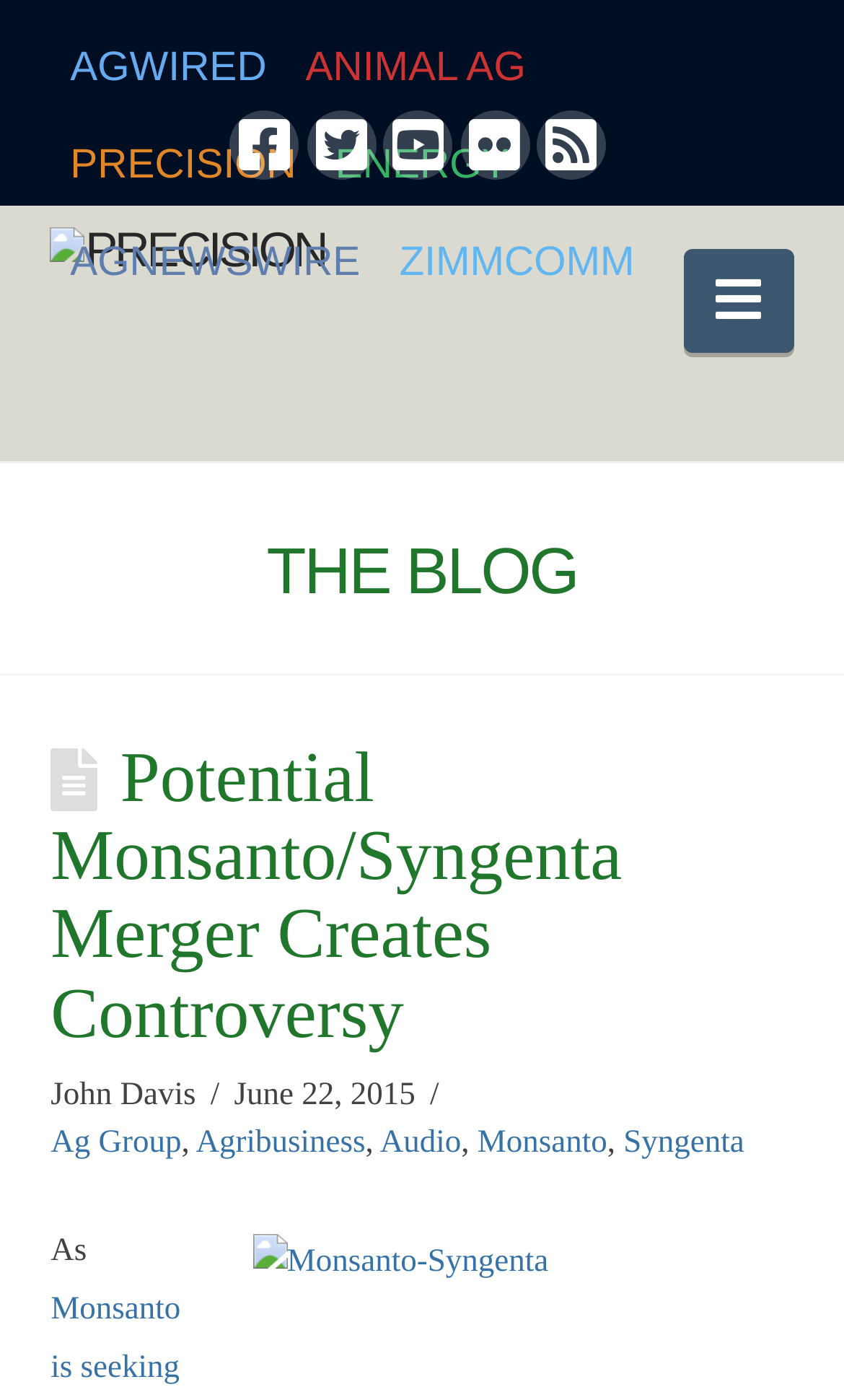Could you provide the bounding box coordinates for the portion of the screen to click to complete this instruction: "Click on AGWIRED"?

[0.06, 0.009, 0.339, 0.079]